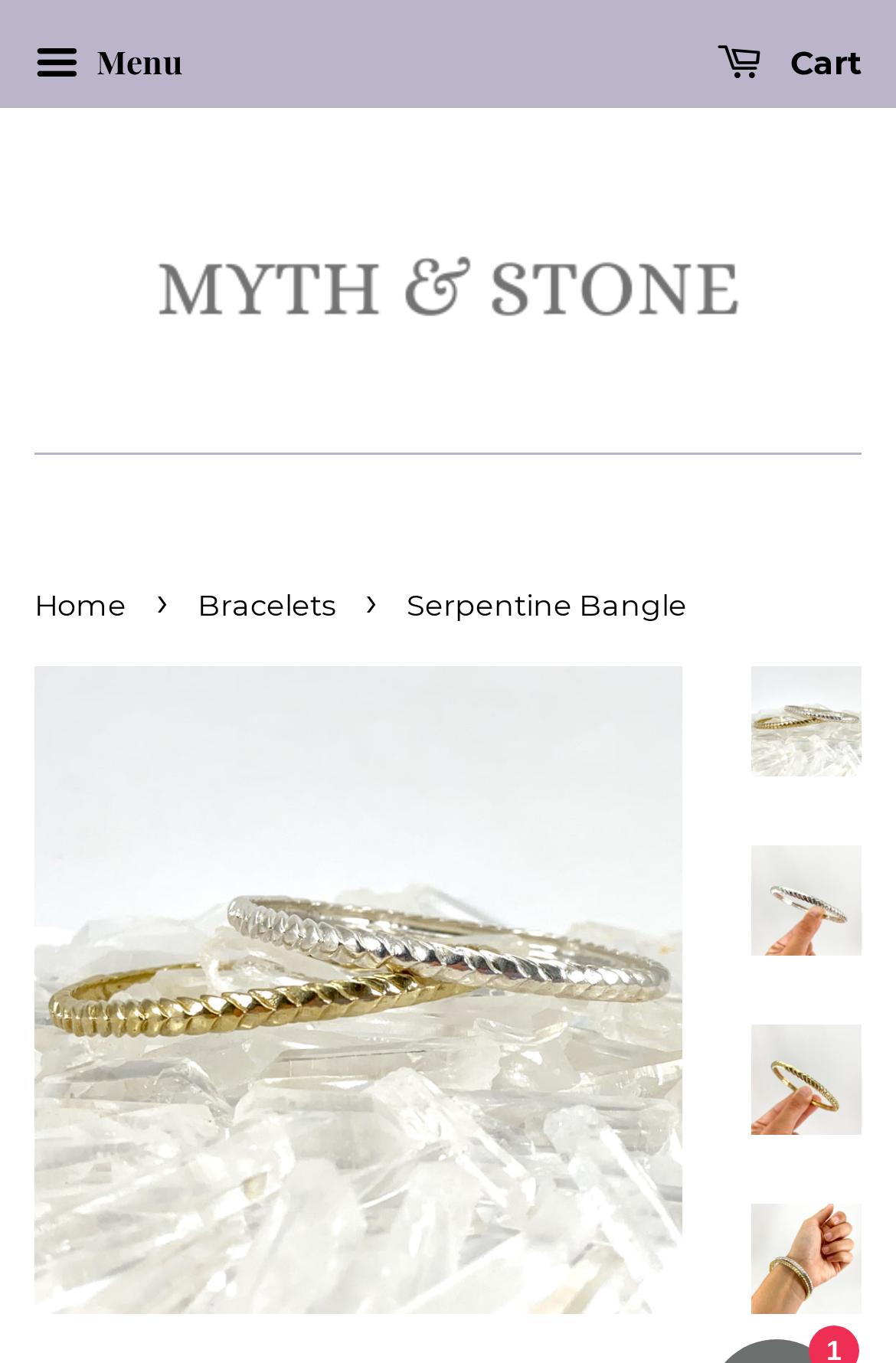Respond with a single word or short phrase to the following question: 
What are the two materials mentioned for the bangle?

Silver and bronze